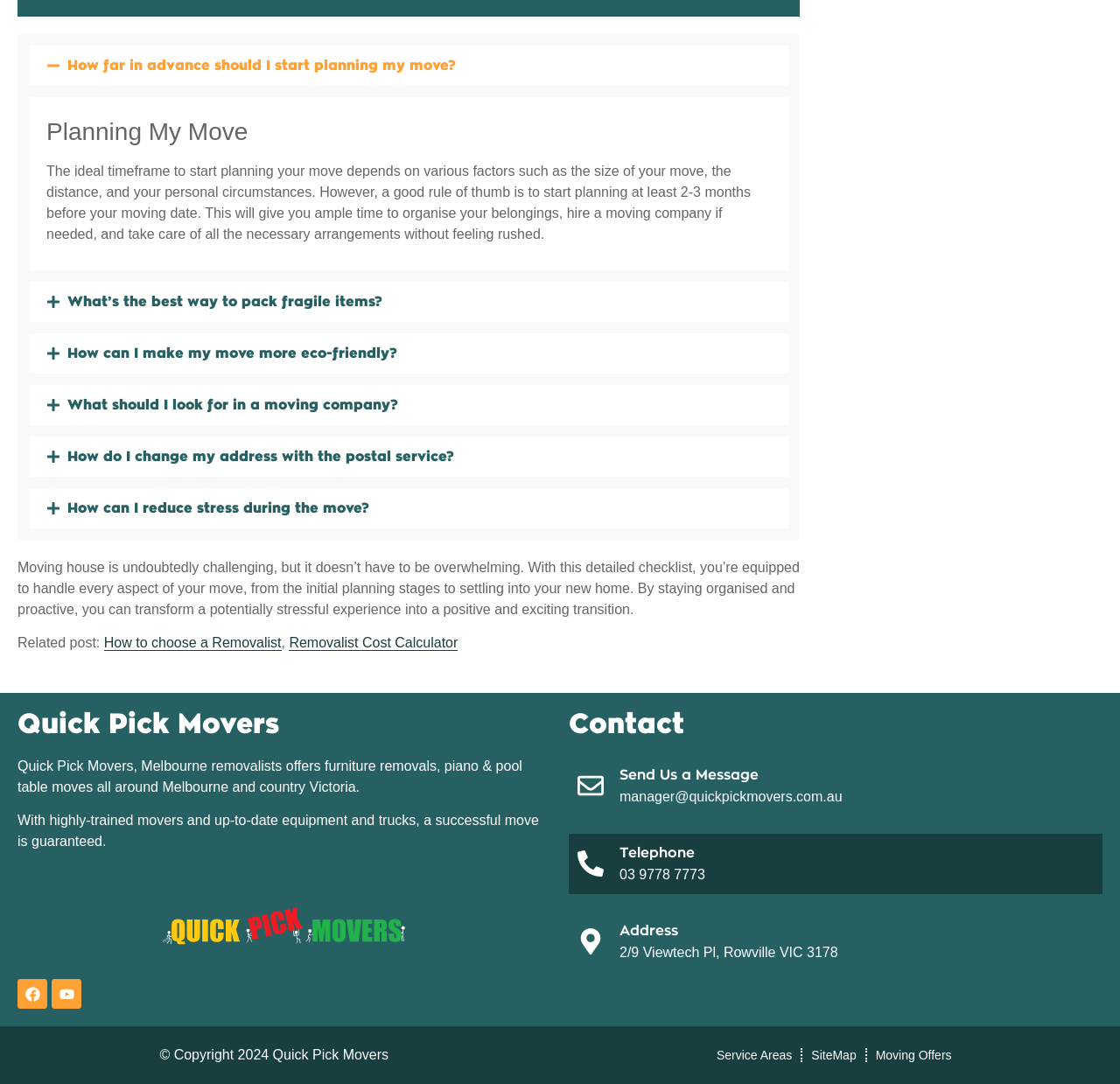How can I contact Quick Pick Movers?
Provide a comprehensive and detailed answer to the question.

According to the webpage, I can contact Quick Pick Movers by sending an email to manager@quickpickmovers.com.au or by calling 03 9778 7773.